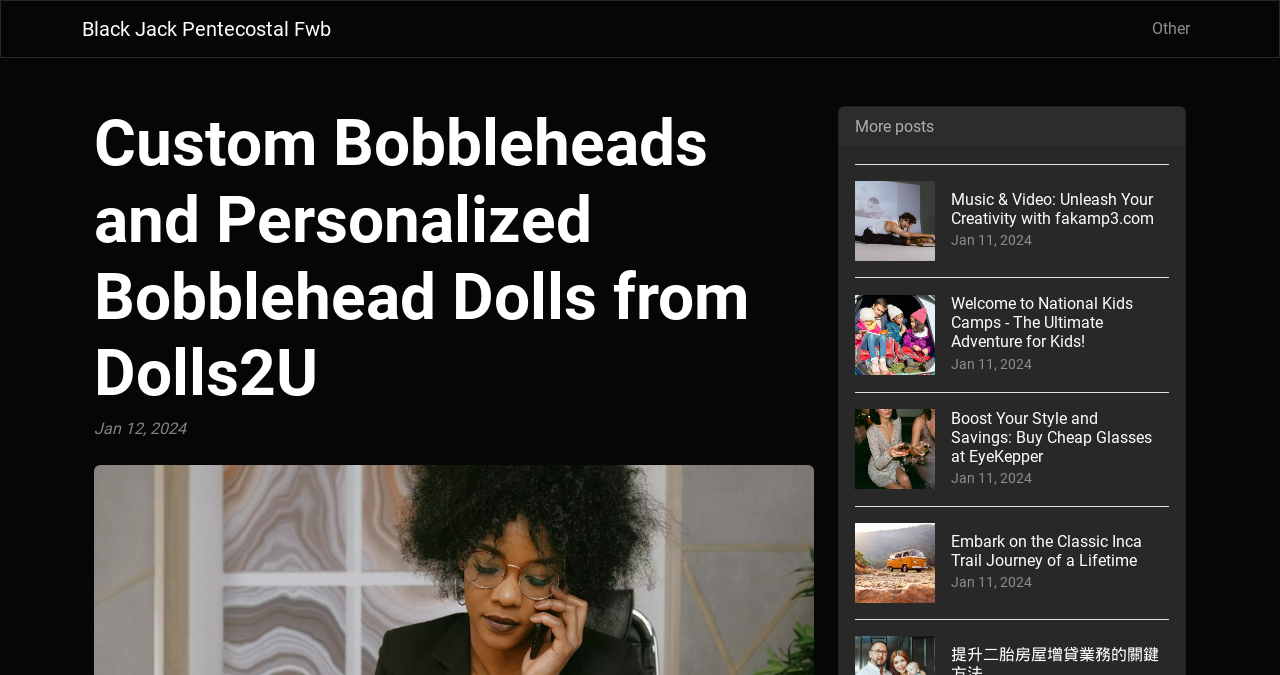Generate the title text from the webpage.

Custom Bobbleheads and Personalized Bobblehead Dolls from Dolls2U